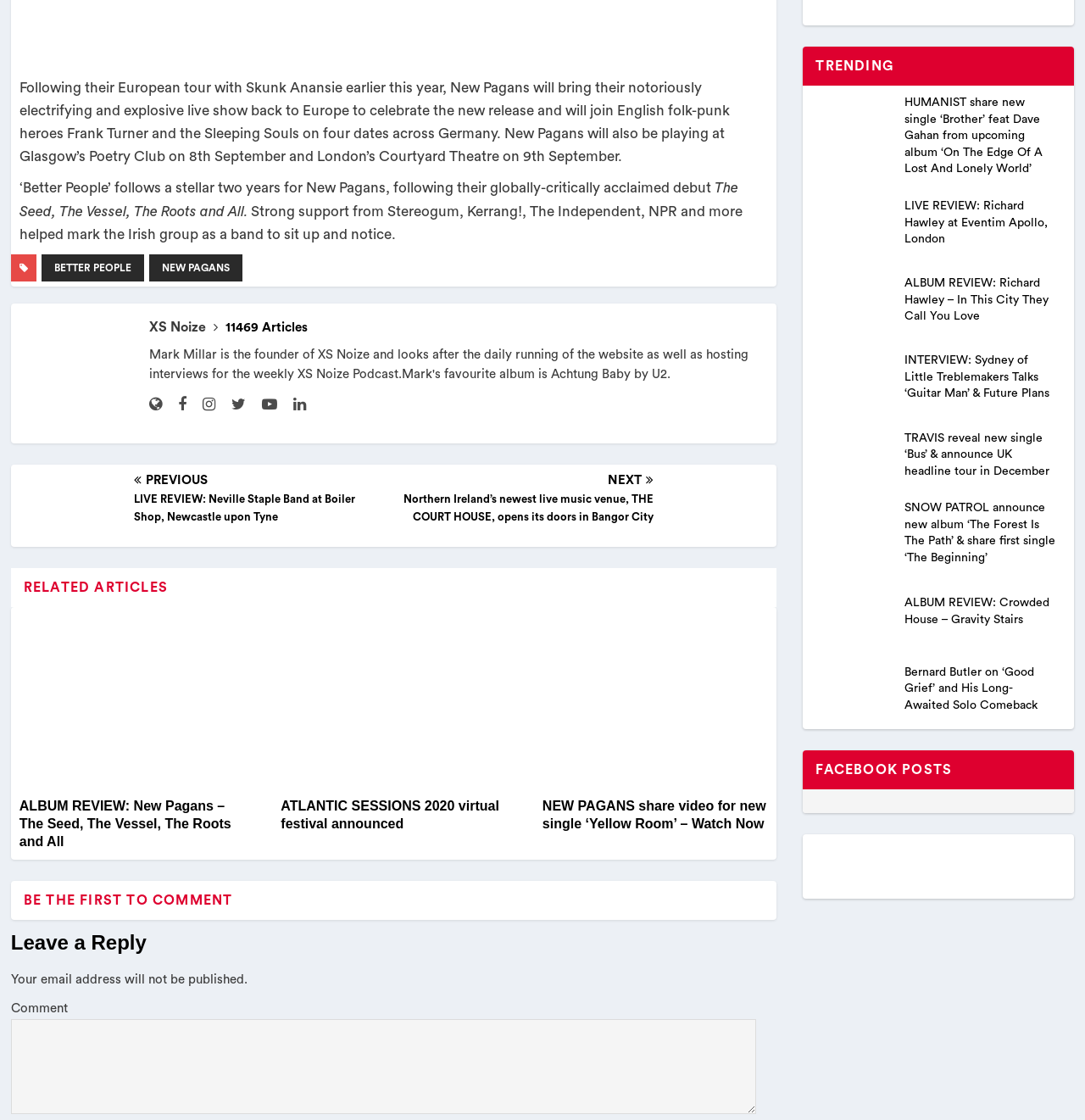What is the name of the website?
From the details in the image, answer the question comprehensively.

The website's logo and name 'XS Noize' are displayed at the top of the webpage, indicating that it is a music news and review website.